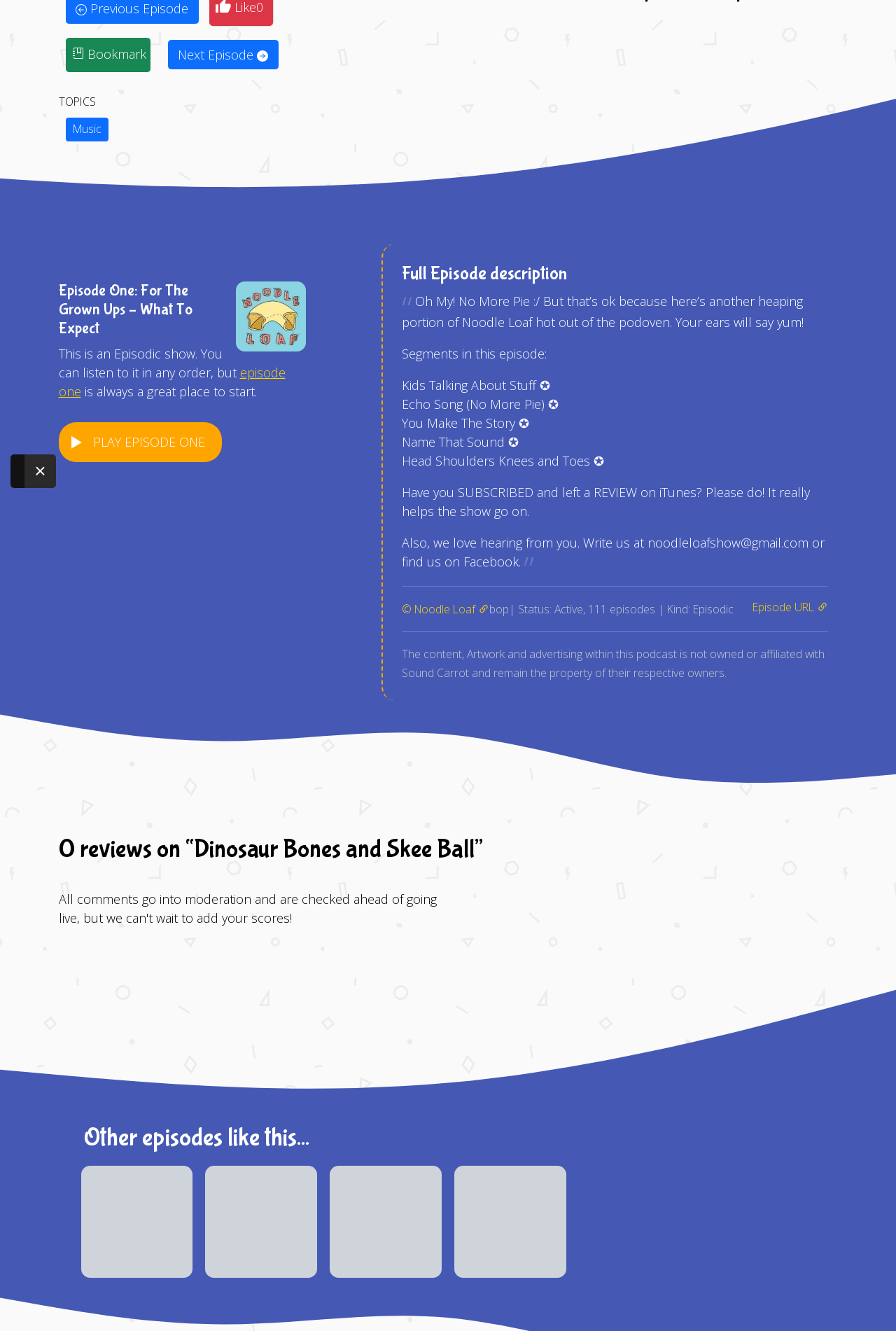Extract the bounding box coordinates of the UI element described by: "Bookmark". The coordinates should include four float numbers ranging from 0 to 1, e.g., [left, top, right, bottom].

[0.073, 0.028, 0.168, 0.054]